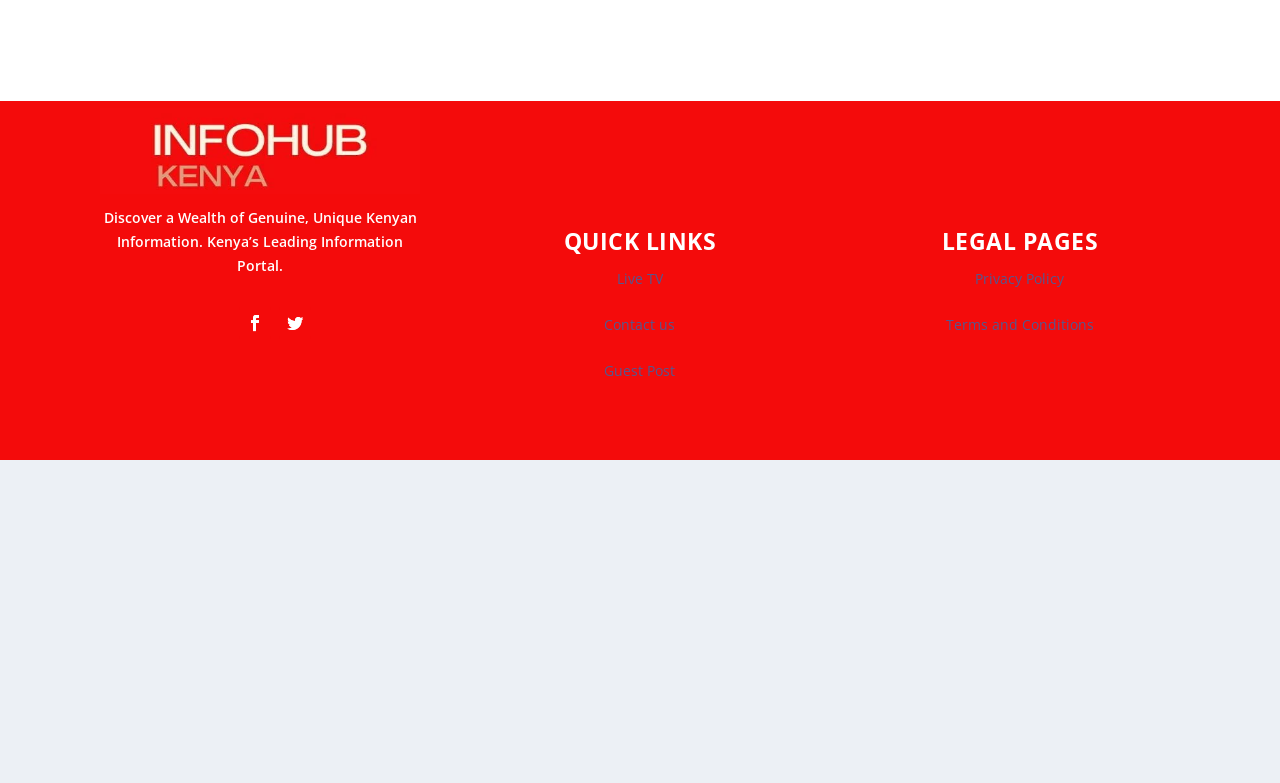Please provide a one-word or phrase answer to the question: 
What is the purpose of the webpage?

Provide Kenyan information